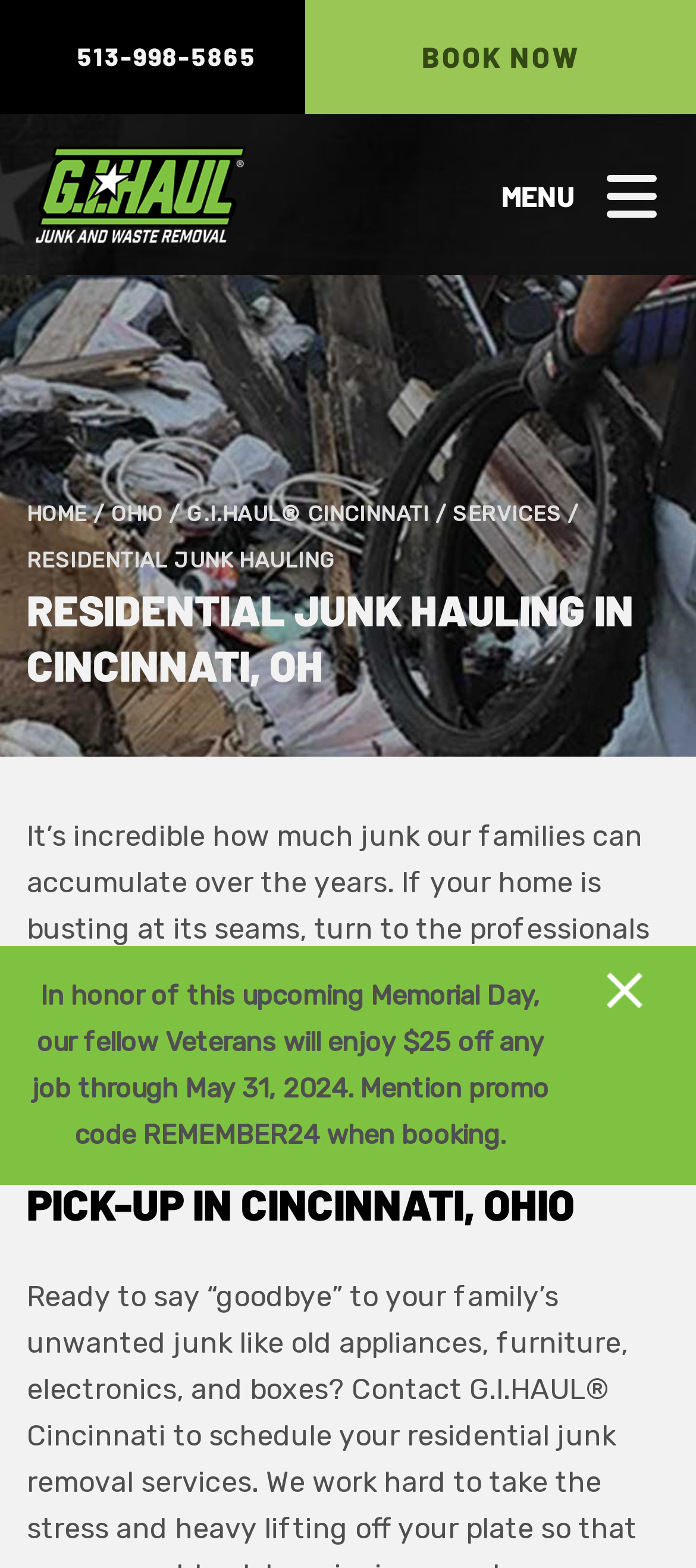Using details from the image, please answer the following question comprehensively:
What is the location of the service provider?

I found the location by reading the text 'CINCINNATI, OH' in the navigation menu and also by looking at the heading element 'RESIDENTIAL JUNK HAULING IN CINCINNATI, OH'.